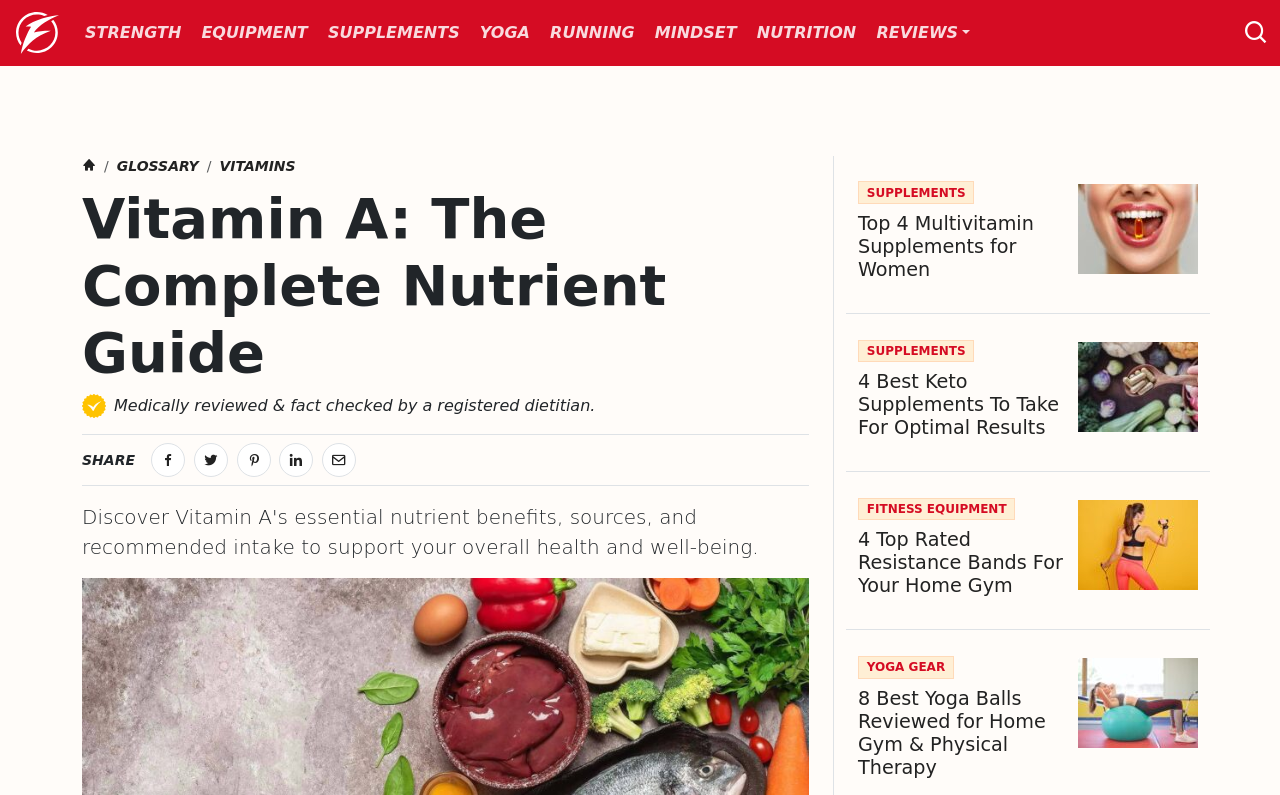Provide a brief response using a word or short phrase to this question:
What is the main topic of this webpage?

Vitamin A